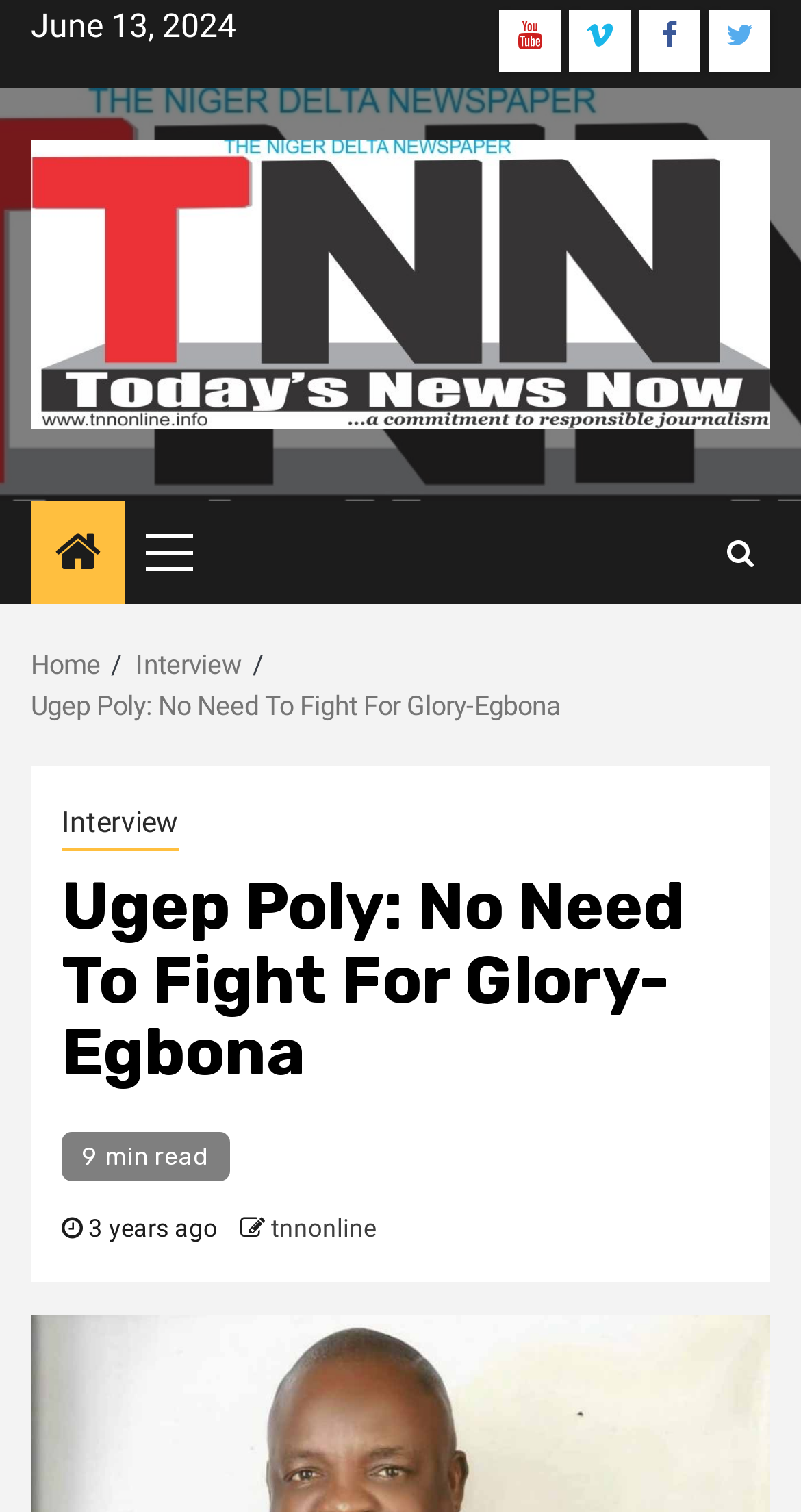Find the bounding box coordinates of the element I should click to carry out the following instruction: "Expand the Primary Menu".

[0.182, 0.332, 0.285, 0.4]